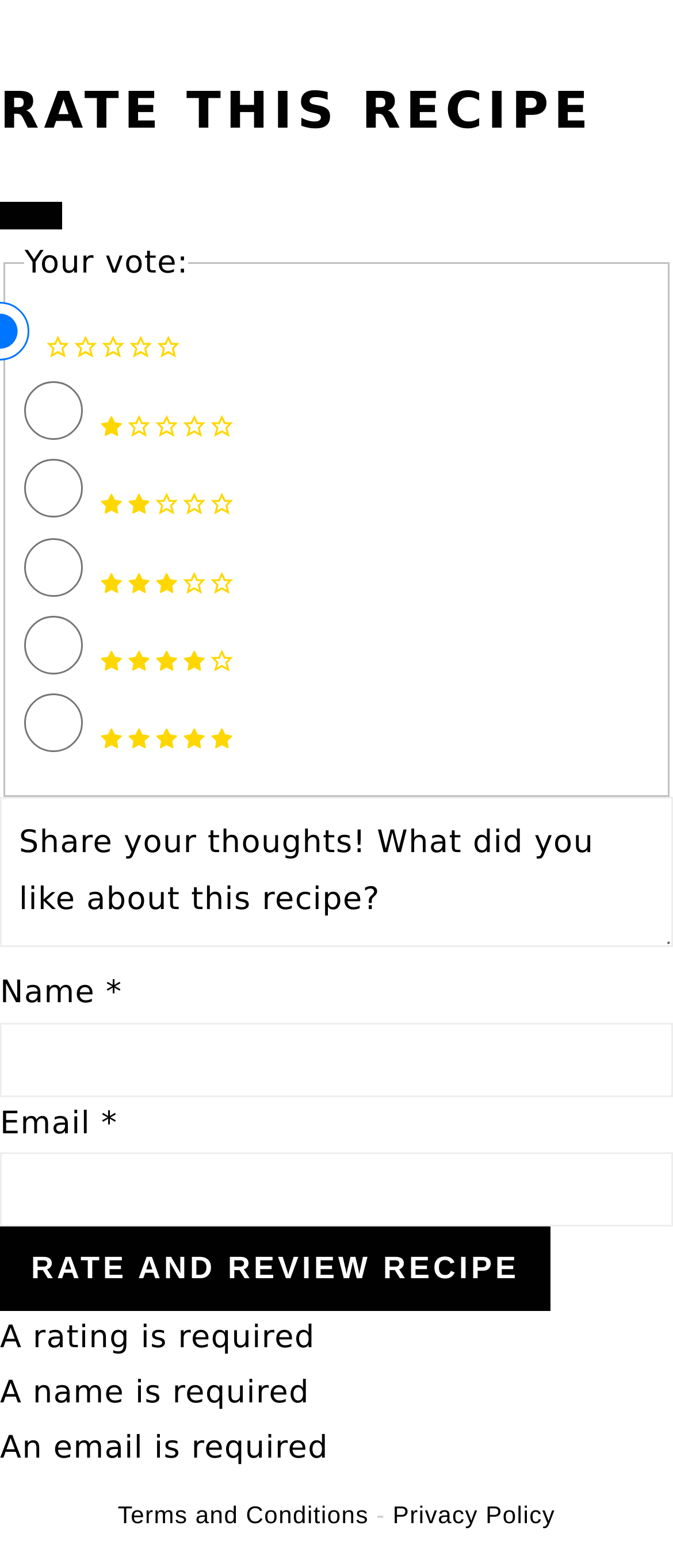Find the bounding box coordinates of the clickable area required to complete the following action: "rate and review the recipe".

[0.0, 0.782, 0.818, 0.836]